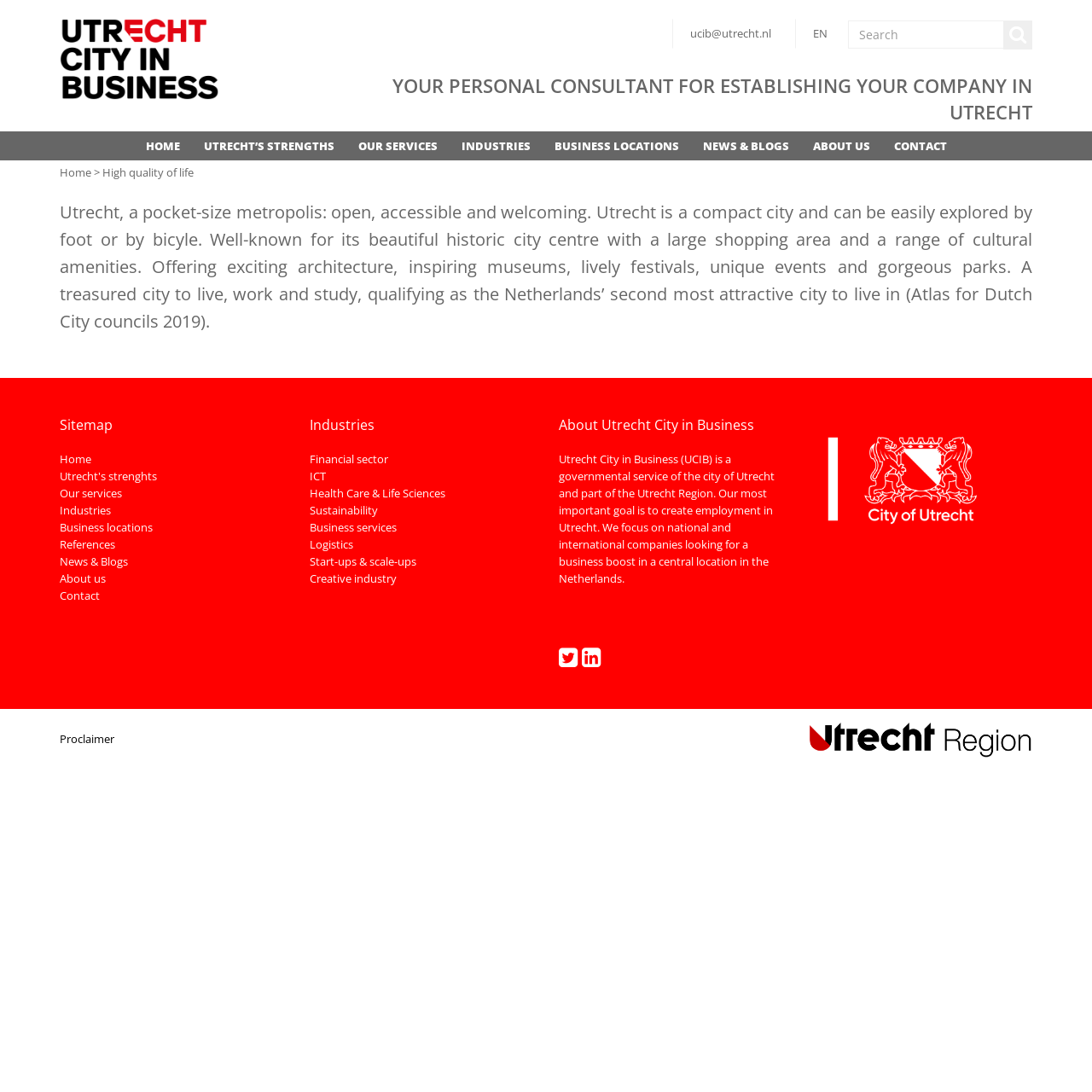What is the name of the city being promoted?
Examine the webpage screenshot and provide an in-depth answer to the question.

Based on the webpage content, specifically the text 'Utrecht, a pocket-size metropolis: open, accessible and welcoming. Utrecht is a compact city and can be easily explored by foot or by bicyle.' and the image 'Utrecht City in Business', it is clear that the city being promoted is Utrecht.